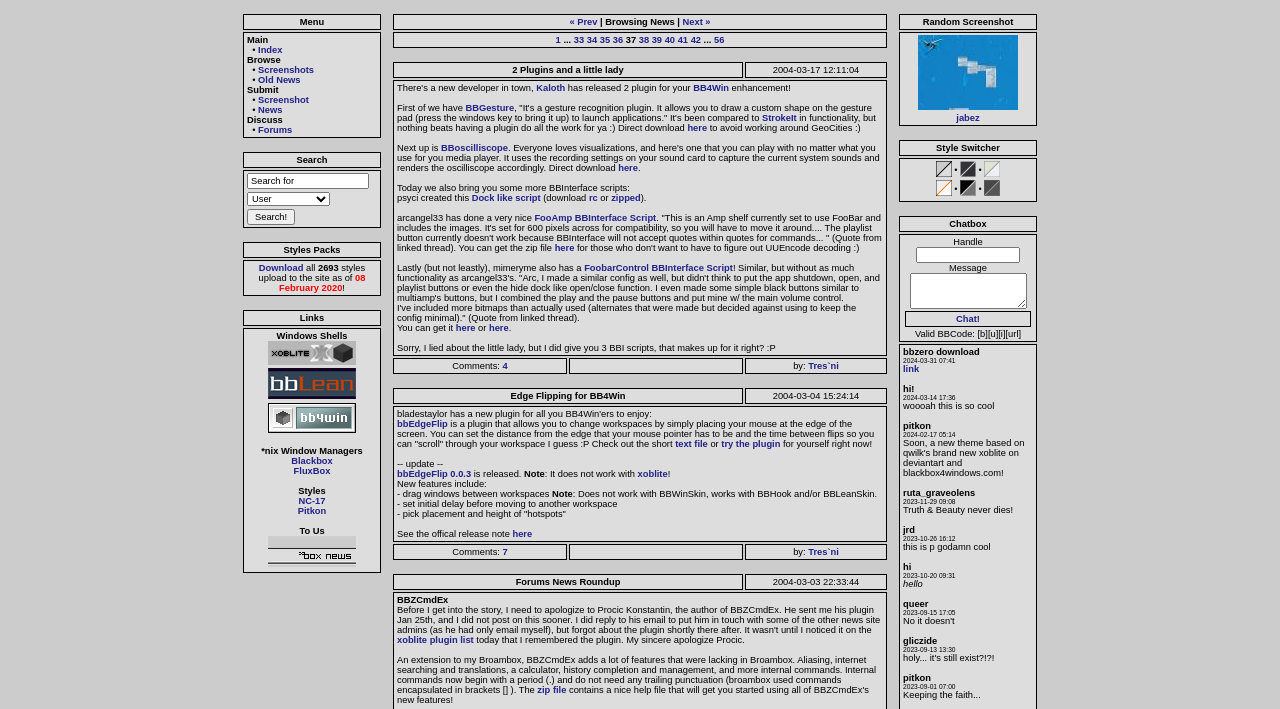Find the bounding box coordinates for the element that must be clicked to complete the instruction: "Click on Index". The coordinates should be four float numbers between 0 and 1, indicated as [left, top, right, bottom].

[0.202, 0.063, 0.221, 0.078]